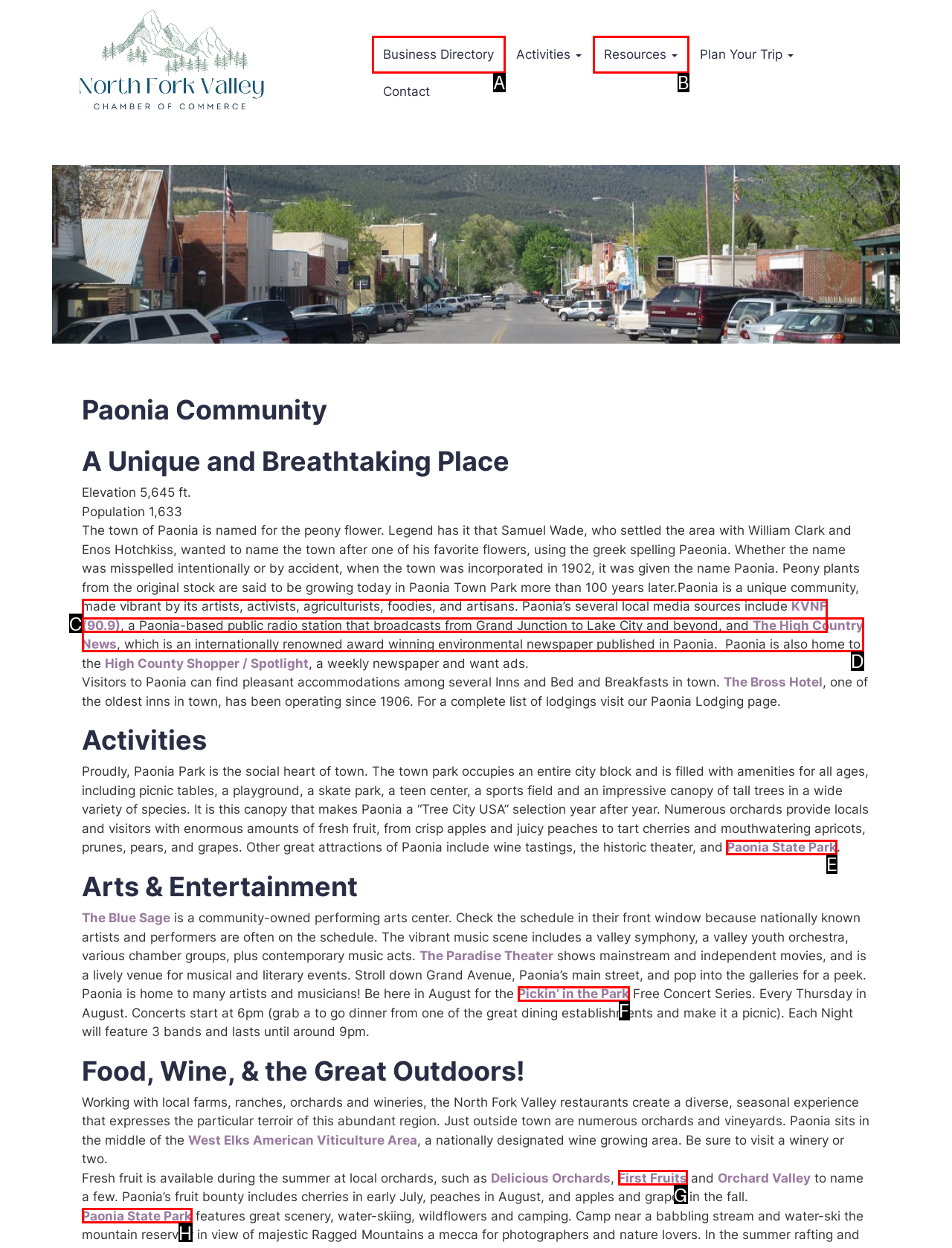For the task: Visit Paonia State Park, tell me the letter of the option you should click. Answer with the letter alone.

E